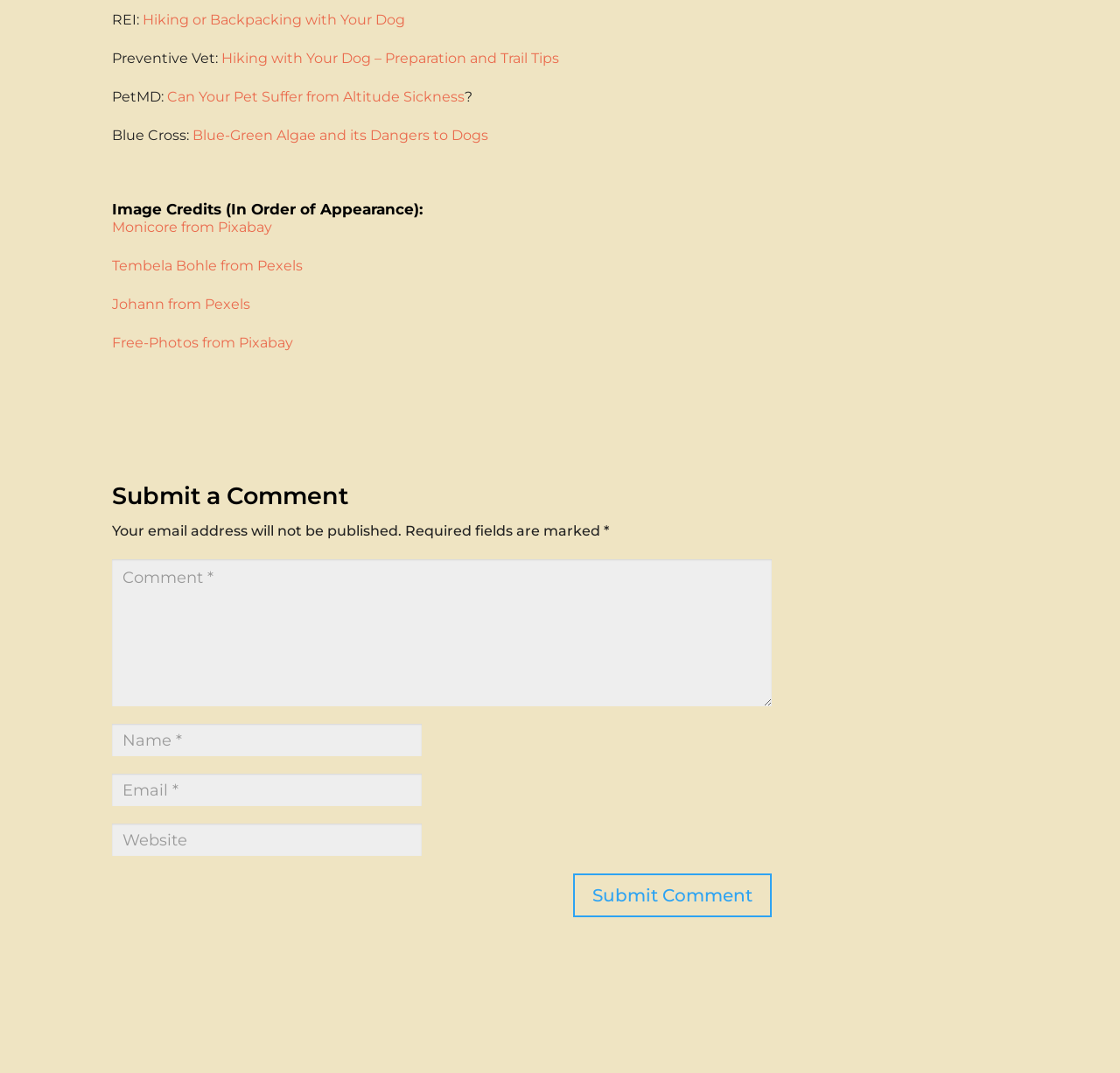Please locate the bounding box coordinates of the element's region that needs to be clicked to follow the instruction: "Read the 'Mike Johnson’s make-or-break moment: From the Politics Desk' article". The bounding box coordinates should be provided as four float numbers between 0 and 1, i.e., [left, top, right, bottom].

None